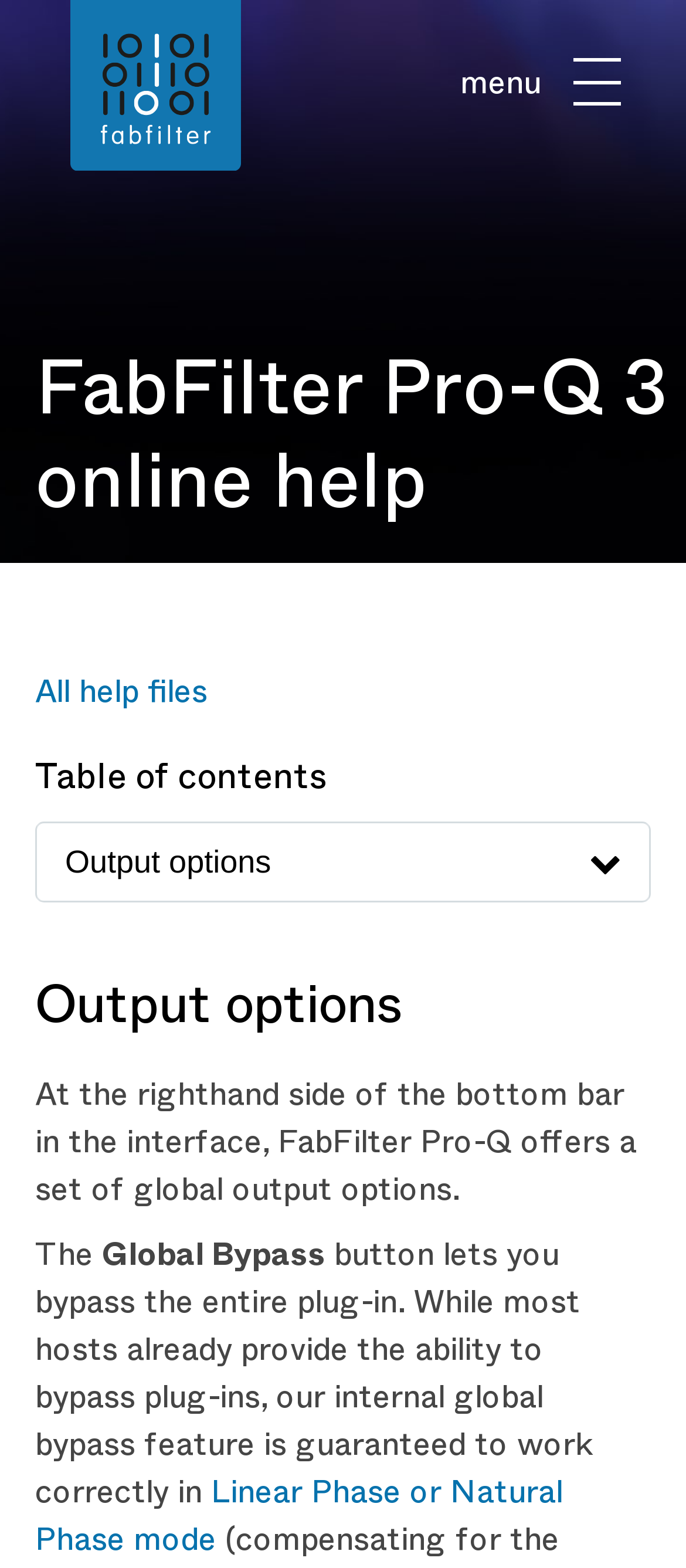Please answer the following question as detailed as possible based on the image: 
What is the name of the plugin?

The name of the plugin can be found in the heading 'FabFilter Pro-Q 3 online help' and also in the image and link 'FabFilter' at the top of the page.